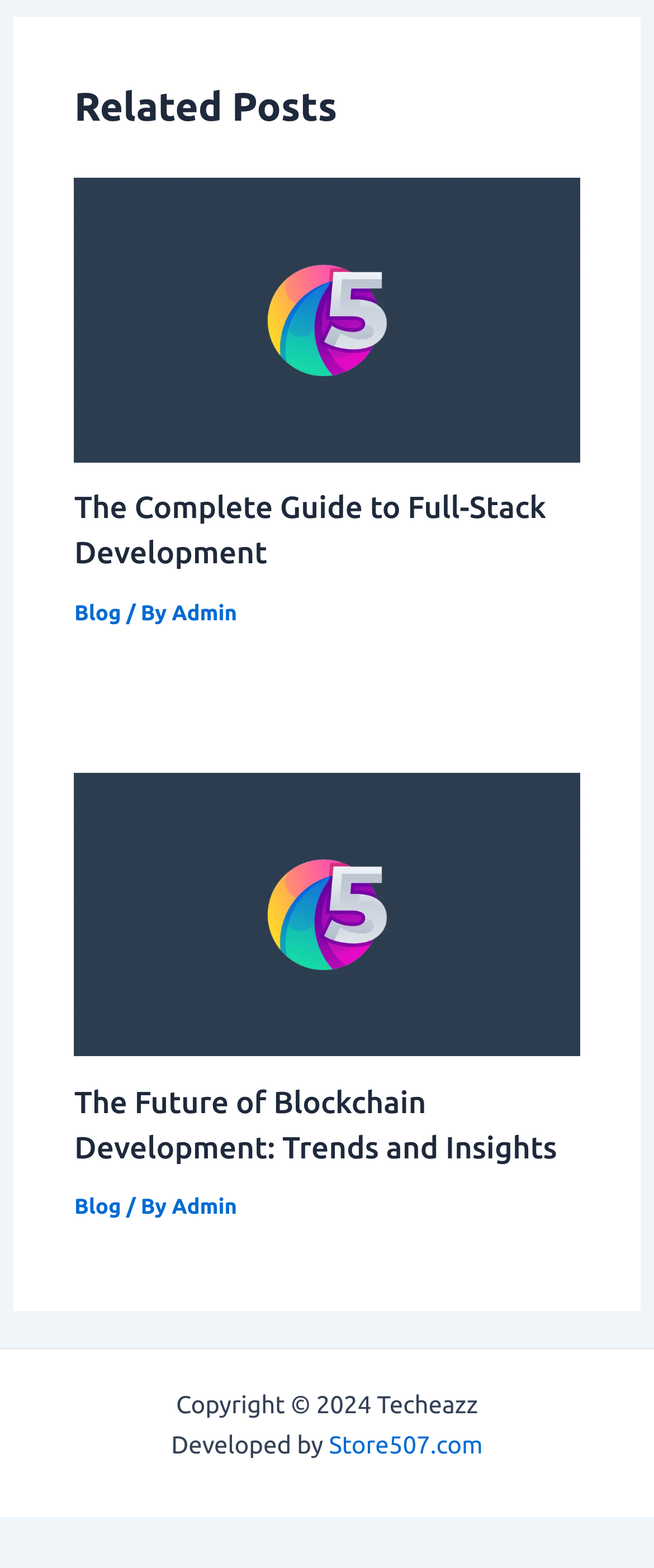Determine the bounding box coordinates for the area you should click to complete the following instruction: "Check on a Flight".

None